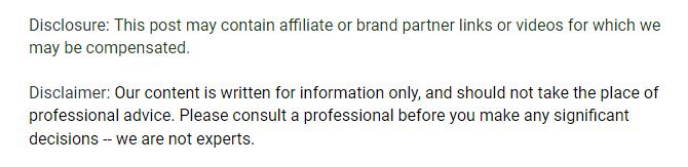Give a detailed account of the visual content in the image.

The image positioned beneath the heading "Why Contractors Trust In A Fall Protection Program" illustrates the critical importance of safety measures in construction environments, particularly focusing on fall protection and rigging equipment. It serves as a visual representation emphasizing the safe practices that contractors should adopt to mitigate risks associated with working at heights. The article, dated December 7, 2012, discusses various aspects of fall protection training and equipment. The accompanying text highlights the significance of established safety protocols, which are essential for maintaining low insurance rates for contractors while ensuring the safety of all personnel involved in high-risk jobs.